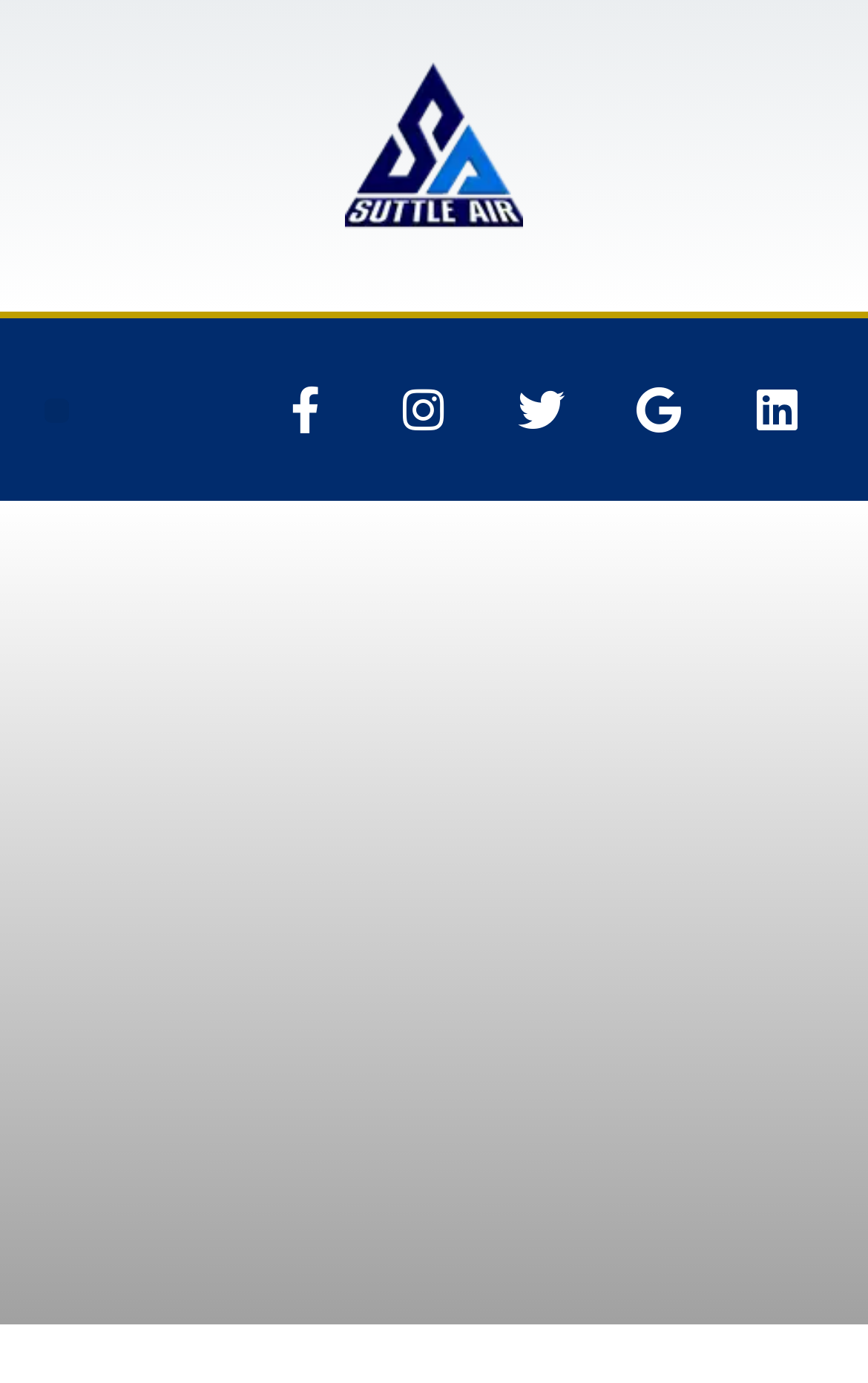Reply to the question with a single word or phrase:
What is the company's location?

Gilbert Arizona